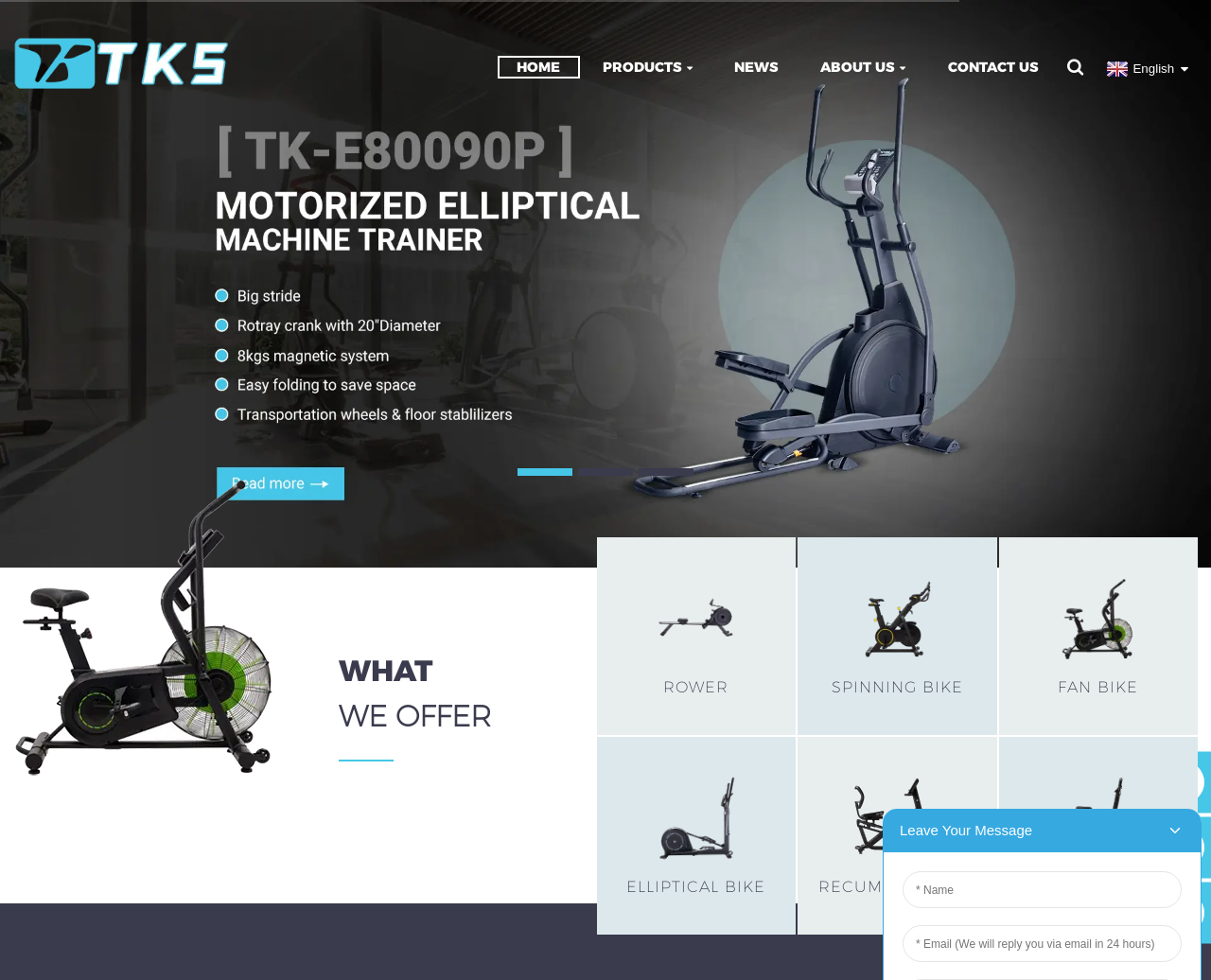Find the bounding box coordinates for the element that must be clicked to complete the instruction: "View PRODUCTS". The coordinates should be four float numbers between 0 and 1, indicated as [left, top, right, bottom].

[0.482, 0.057, 0.587, 0.081]